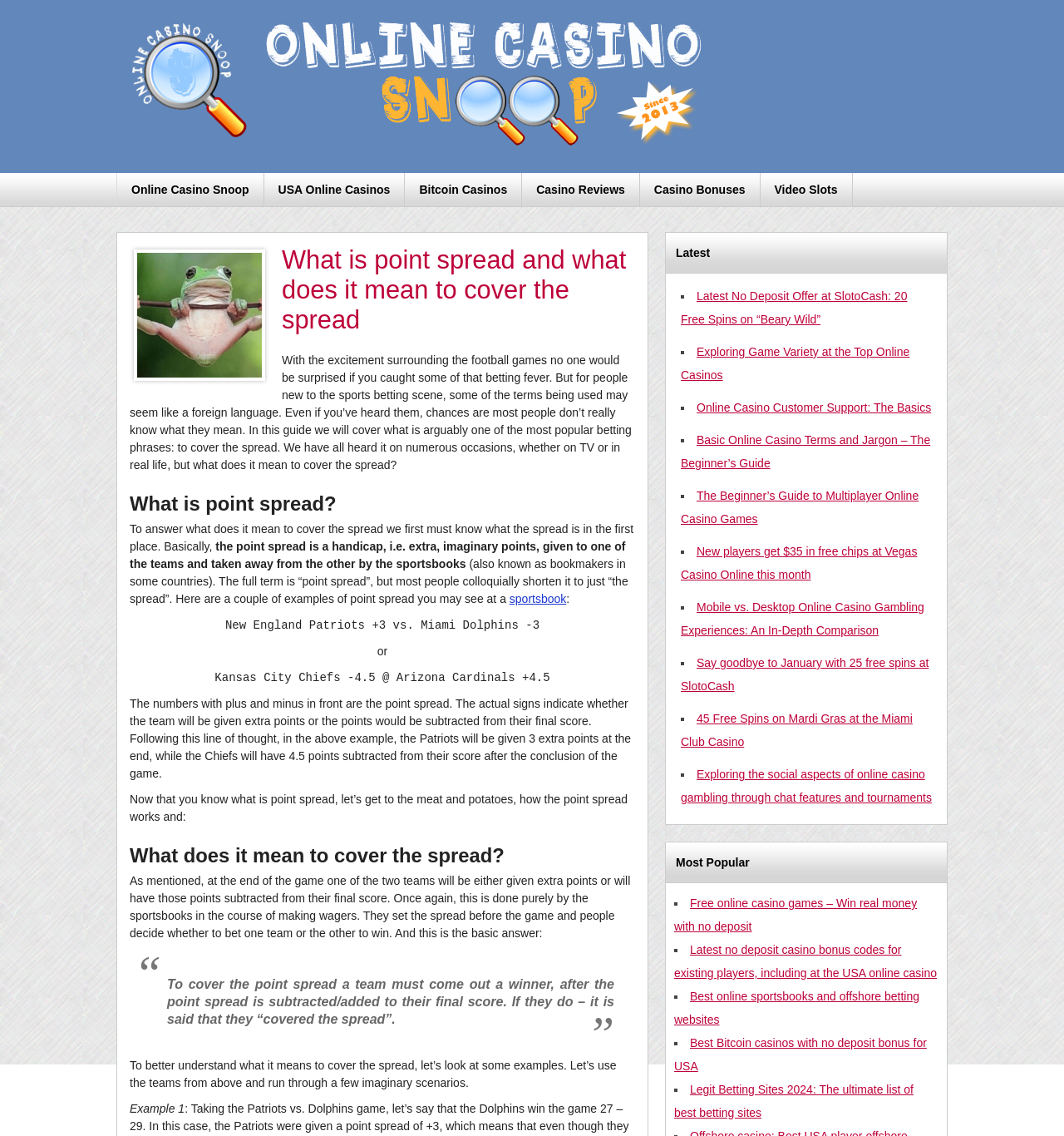Summarize the webpage with intricate details.

This webpage is about explaining the concept of point spread and what it means to cover the spread in sports betting. At the top, there is a logo and a navigation menu with links to various sections of the website, including online casinos, casino reviews, and casino bonuses.

Below the navigation menu, there is a heading that repeats the title of the webpage, followed by an image related to the topic. The main content of the webpage is divided into two sections: "What is point spread?" and "What does it mean to cover the spread?"

The first section explains what a point spread is, providing examples of how it works in different scenarios. The text is accompanied by several paragraphs of explanatory text, which provide a detailed understanding of the concept.

The second section explains what it means to cover the spread, again providing examples to illustrate the concept. This section also includes a blockquote that summarizes the main idea.

On the right-hand side of the webpage, there are two sections: "Latest" and "Most Popular". These sections contain lists of links to other articles or resources on the website, with brief descriptions of each item. The lists are marked with bullet points, and the links are arranged in a vertical column.

Overall, the webpage is focused on providing a clear and detailed explanation of the concept of point spread and covering the spread, with supporting examples and additional resources for further learning.